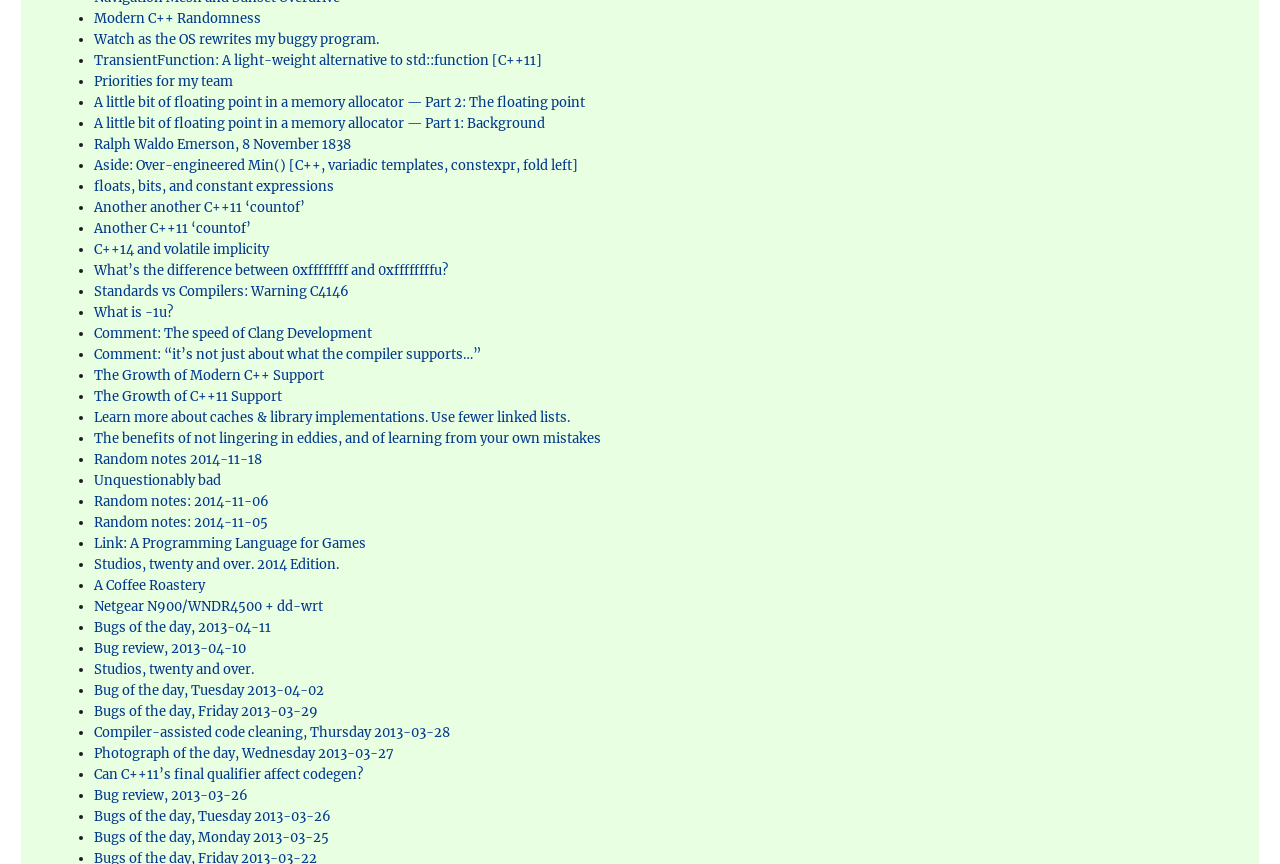Please indicate the bounding box coordinates for the clickable area to complete the following task: "Call the phone number". The coordinates should be specified as four float numbers between 0 and 1, i.e., [left, top, right, bottom].

None